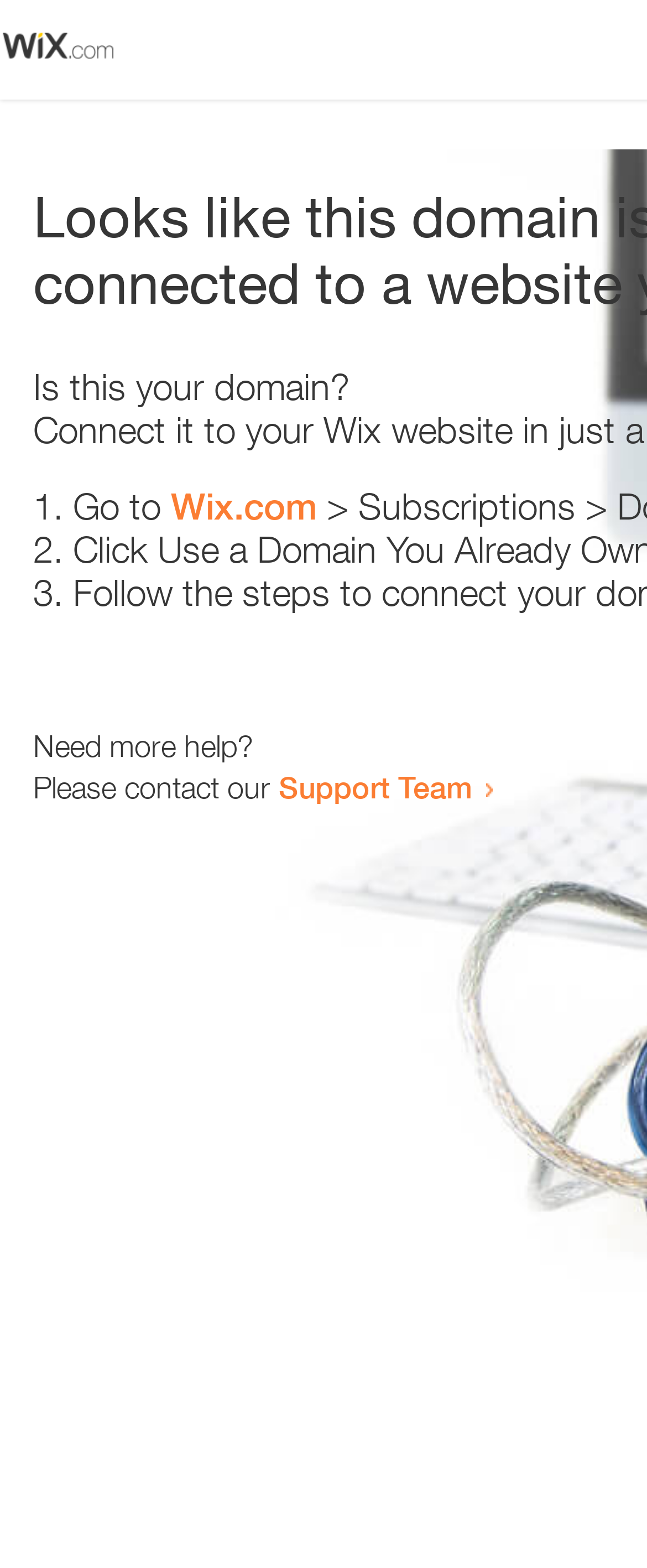Look at the image and answer the question in detail:
Where can I get more help?

The webpage provides a link to the 'Support Team' which suggests that users can get more help by contacting them.